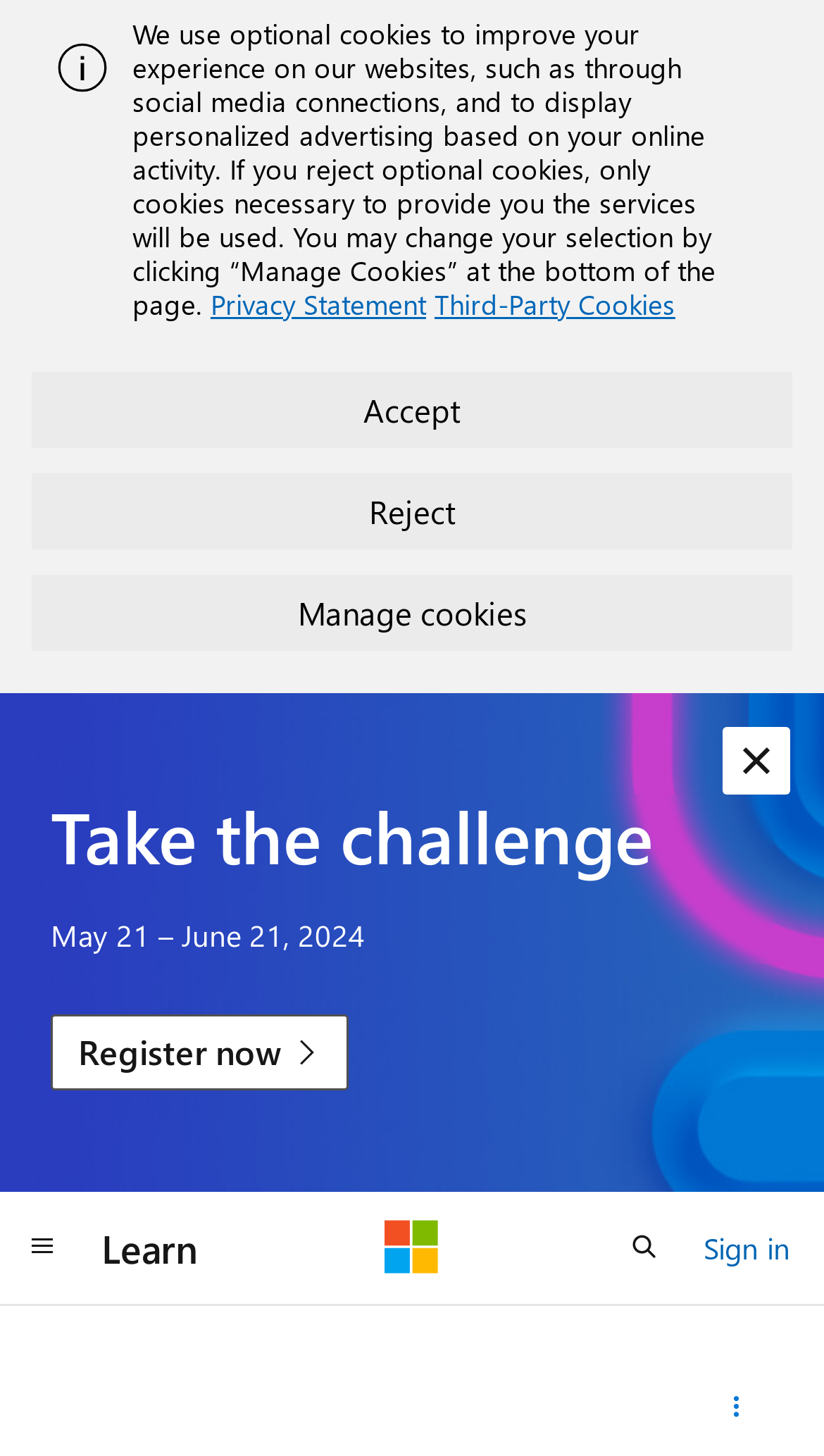Specify the bounding box coordinates of the region I need to click to perform the following instruction: "share this question". The coordinates must be four float numbers in the range of 0 to 1, i.e., [left, top, right, bottom].

[0.848, 0.943, 0.938, 0.989]